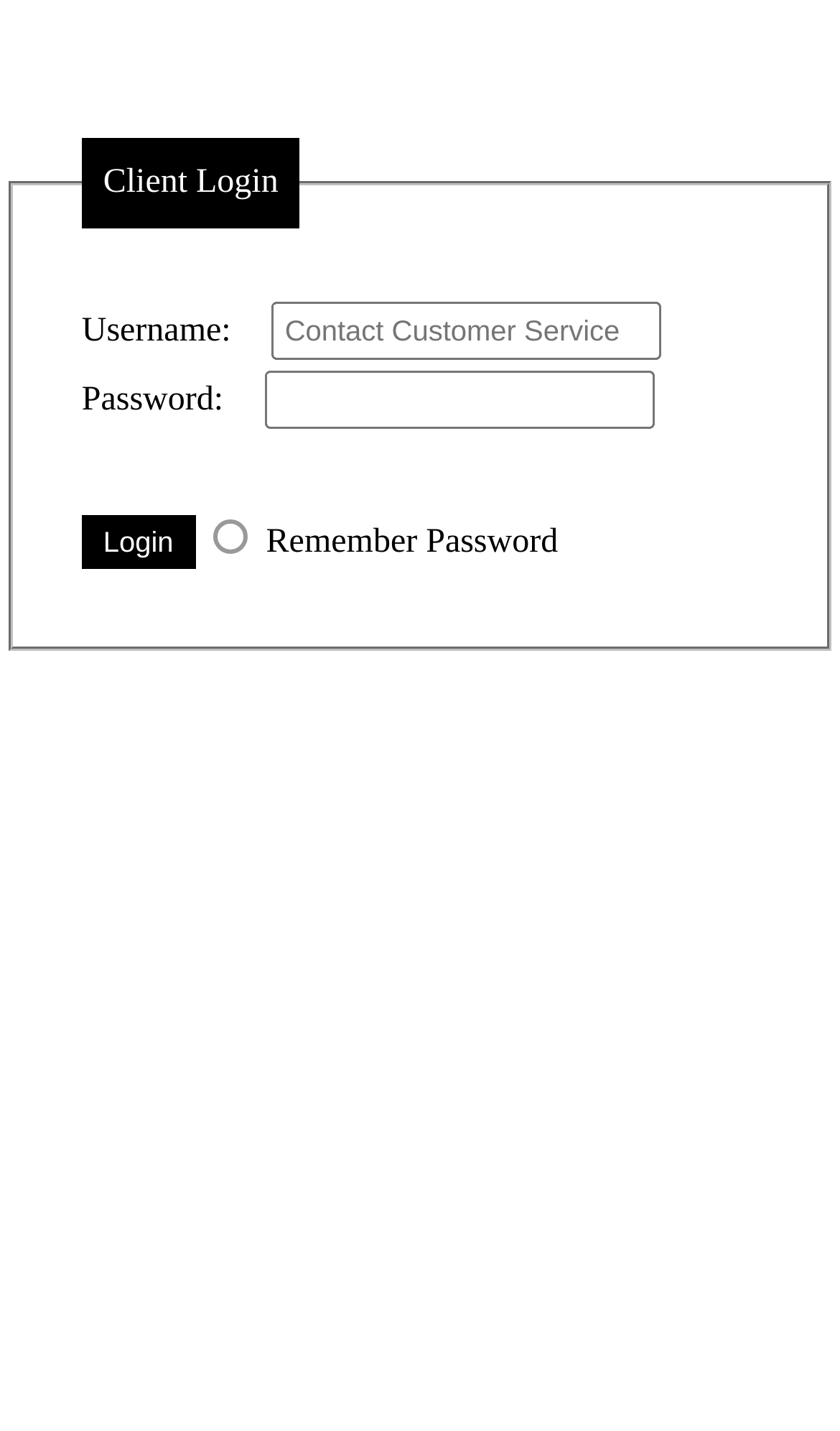Provide the bounding box coordinates in the format (top-left x, top-left y, bottom-right x, bottom-right y). All values are floating point numbers between 0 and 1. Determine the bounding box coordinate of the UI element described as: parent_node: Password: name="Password"

[0.315, 0.259, 0.779, 0.3]